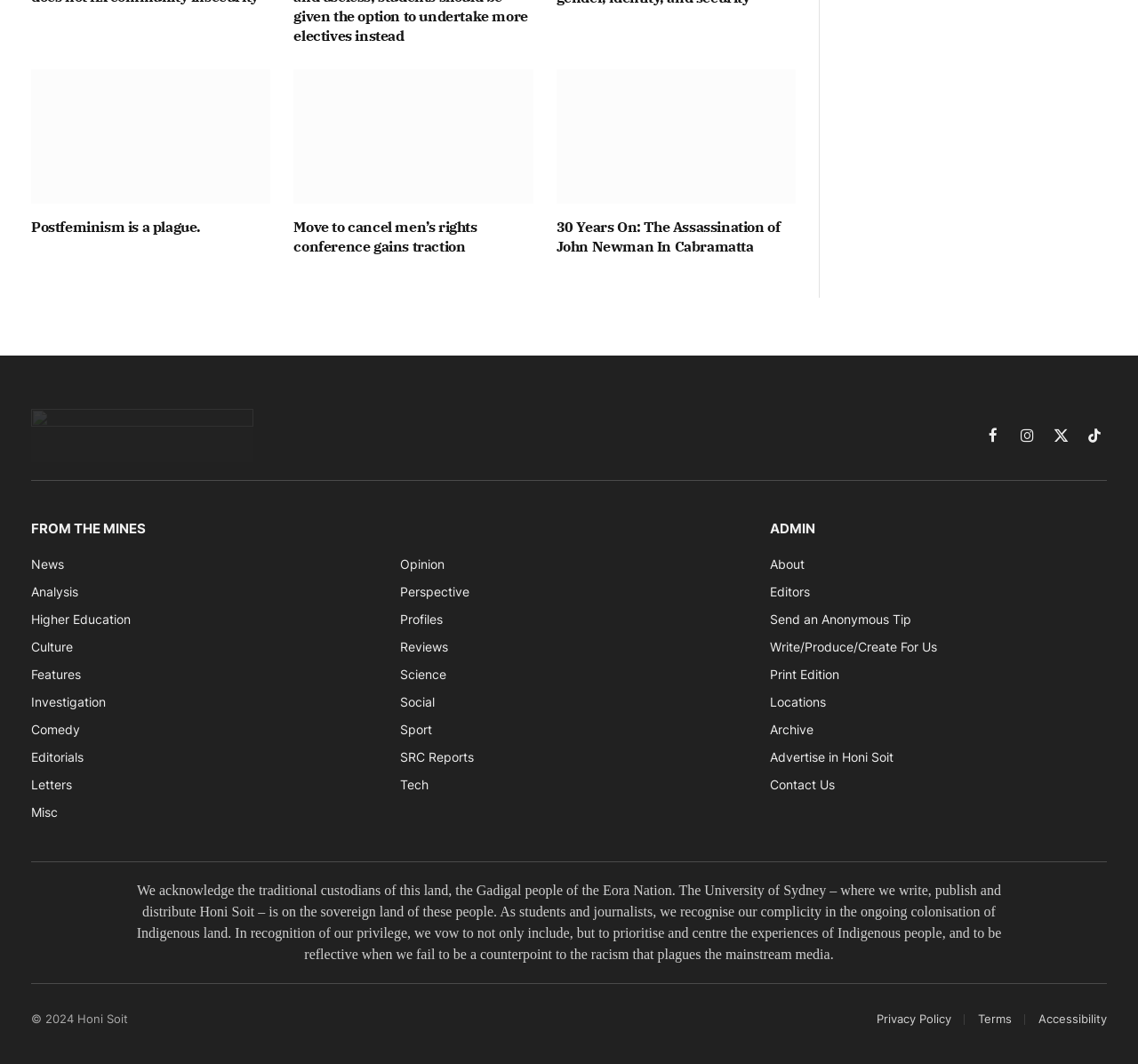Pinpoint the bounding box coordinates of the clickable element to carry out the following instruction: "Explore the News section."

[0.027, 0.523, 0.056, 0.537]